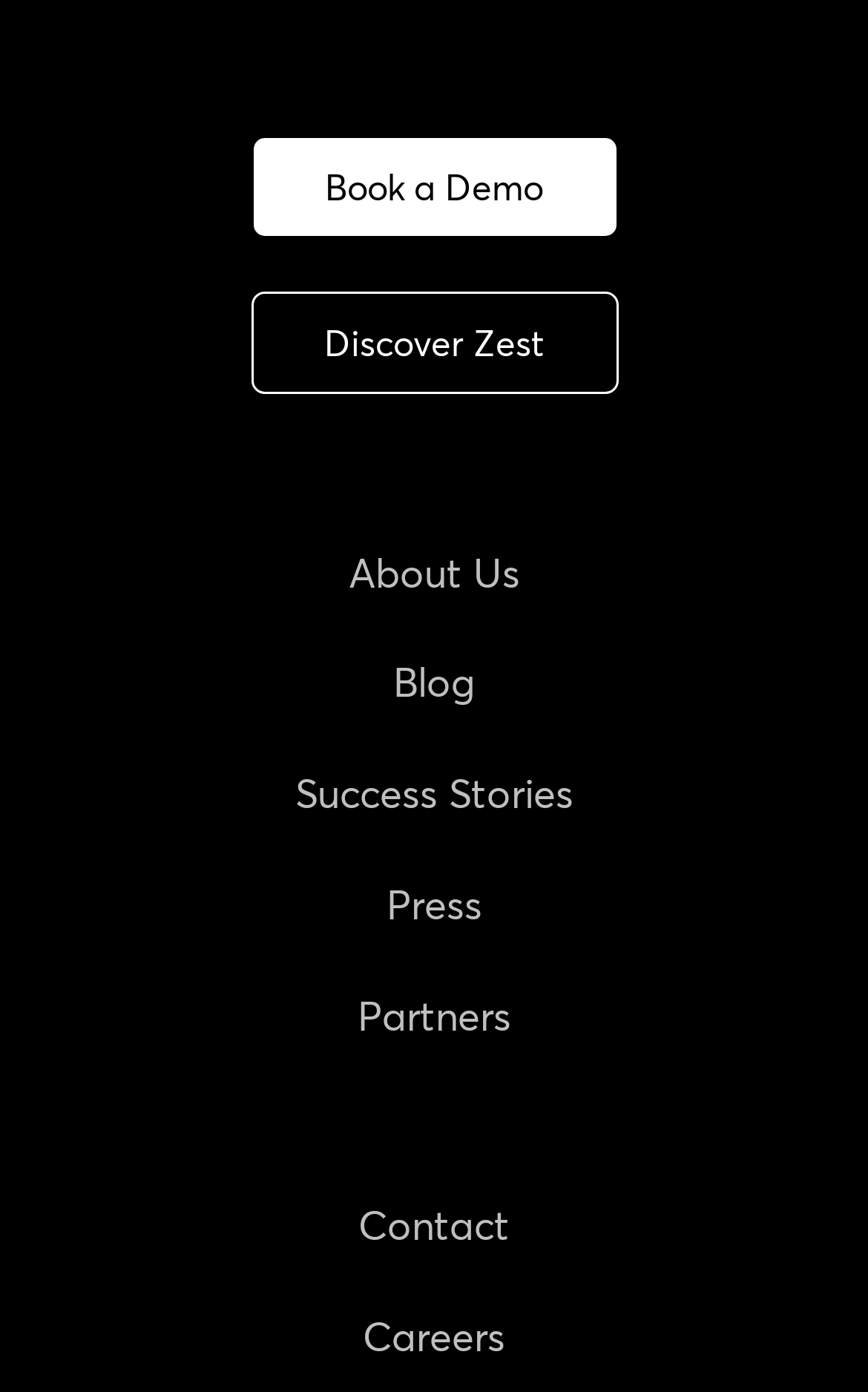What is the first link on the webpage?
Answer with a single word or phrase, using the screenshot for reference.

Book a Demo